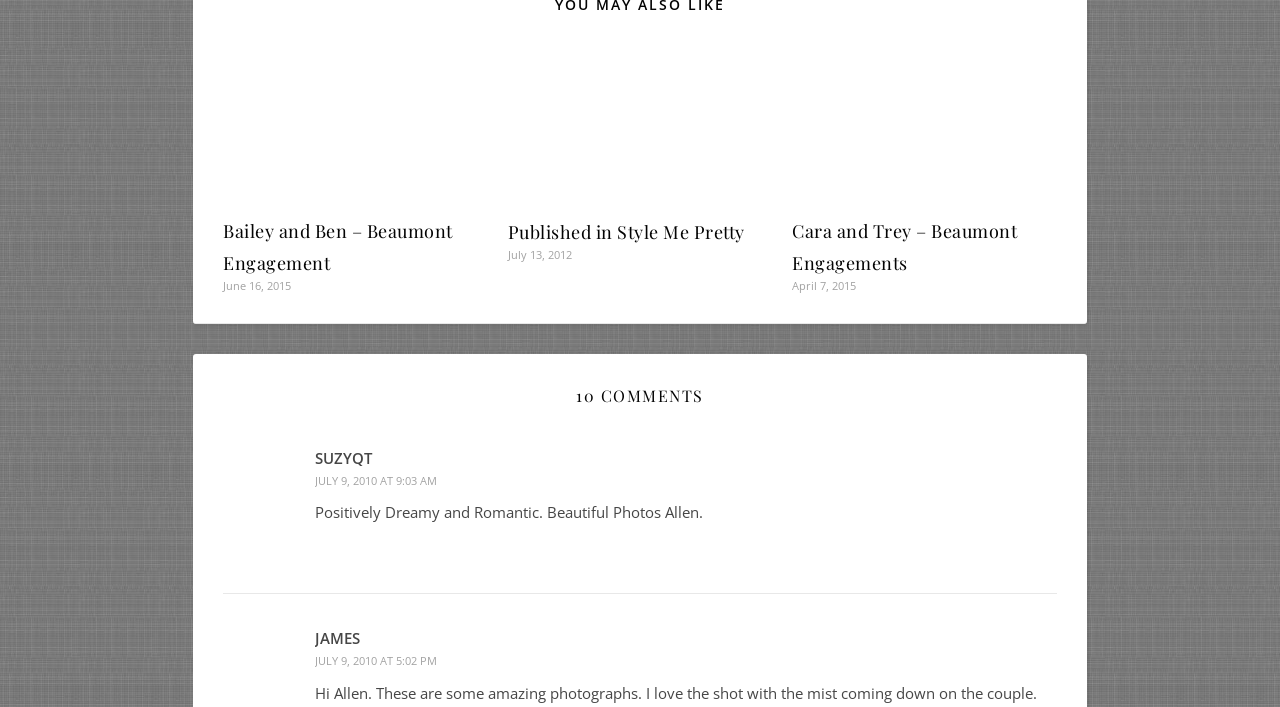What is the theme of the first engagement?
Please ensure your answer is as detailed and informative as possible.

I found the answer by looking at the link element with the text 'red white and blue wedding' which is located above the heading 'Published in Style Me Pretty'.